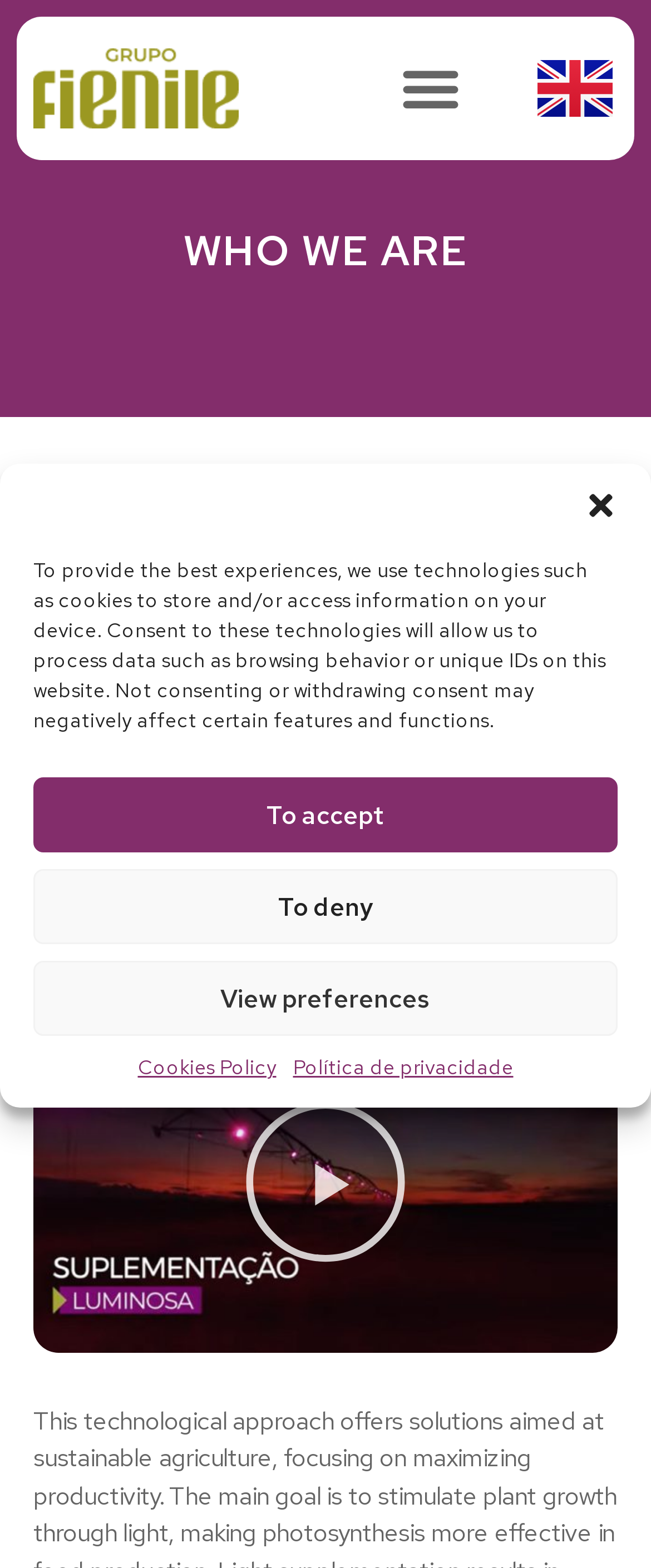What is the tone of the webpage?
Look at the image and answer the question using a single word or phrase.

Professional